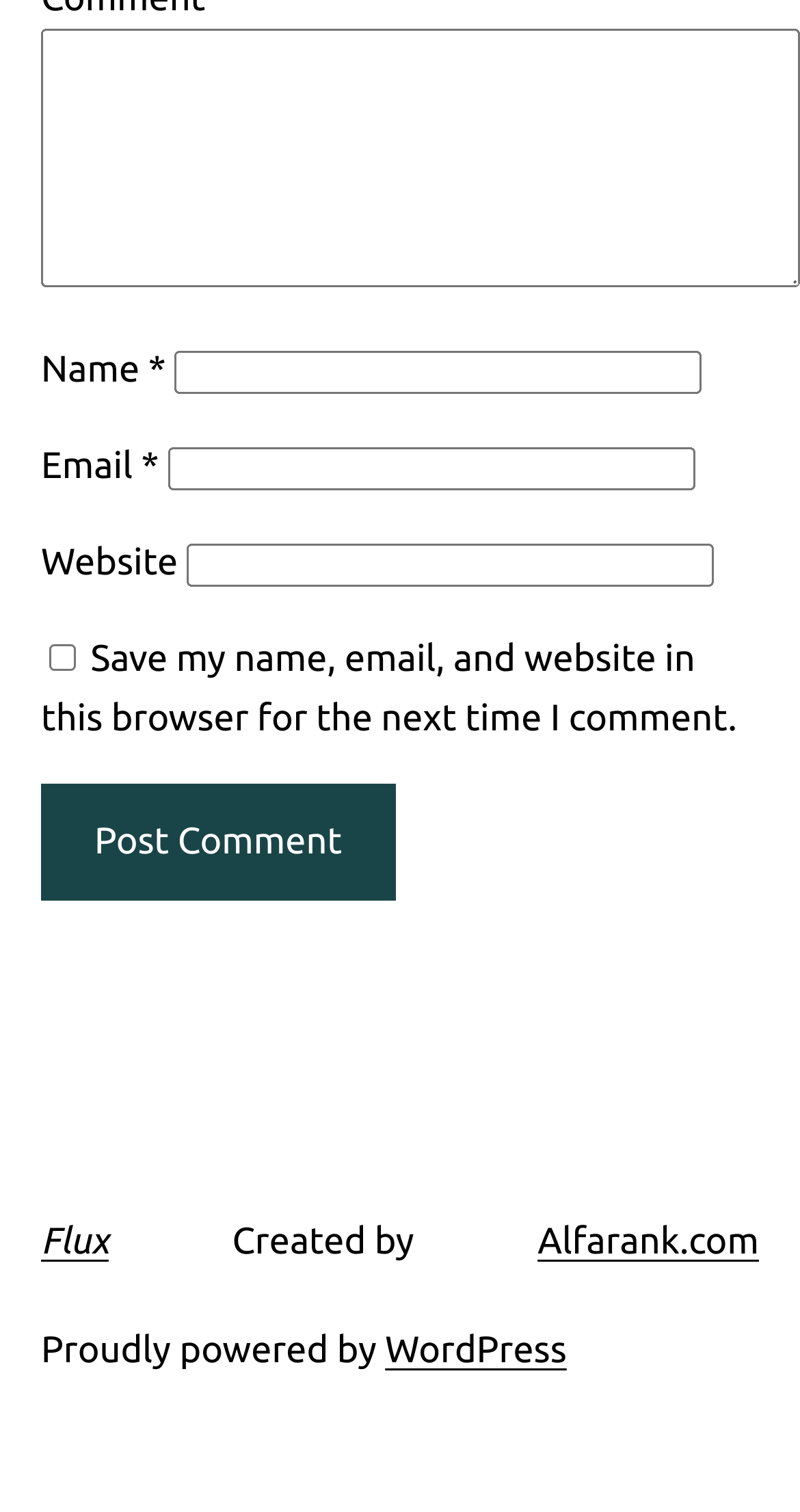What is the button below the comment form for?
Answer the question with a detailed explanation, including all necessary information.

The button is located below the comment form and is labeled 'Post Comment', which suggests that its purpose is to submit the user's comment.